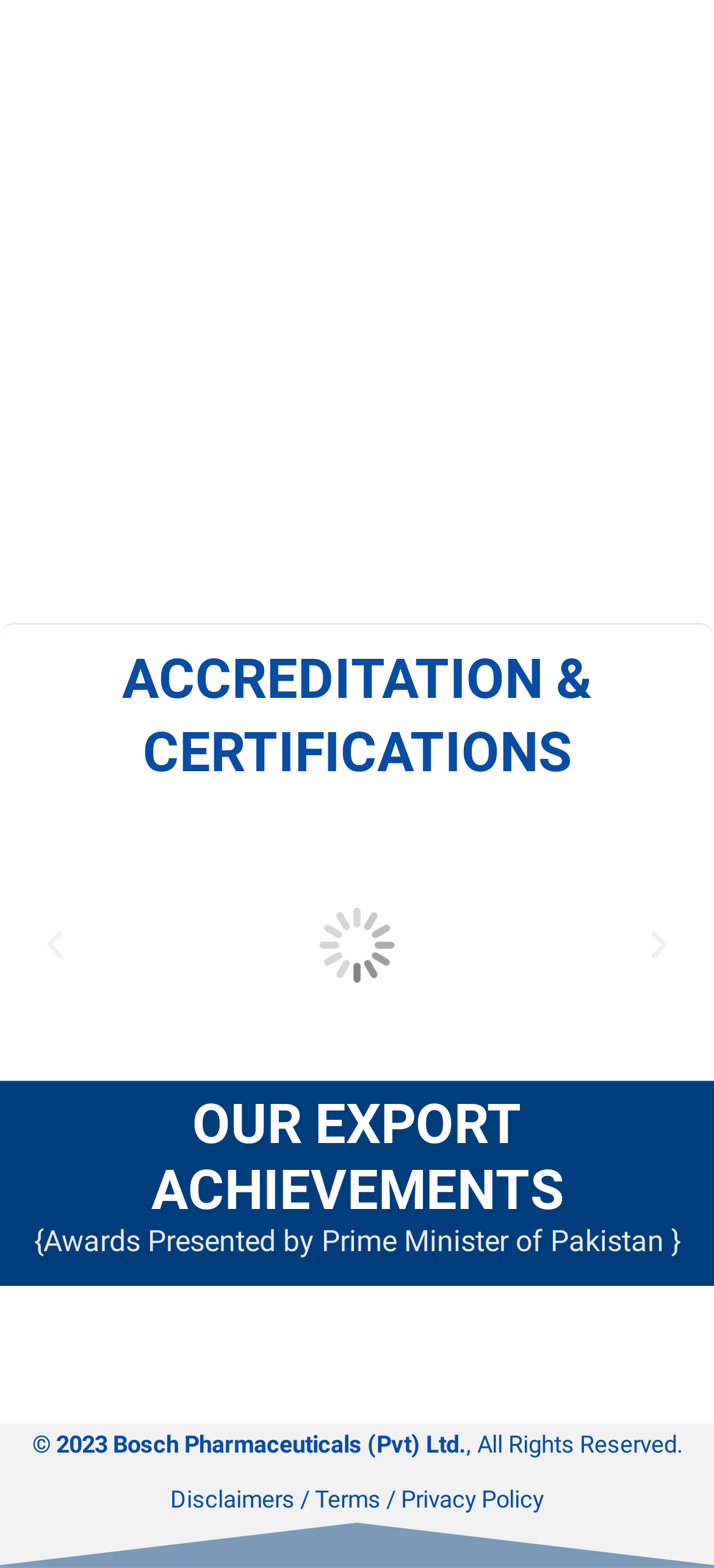What is the last section of the webpage about?
Give a detailed and exhaustive answer to the question.

The last section of the webpage is titled 'OUR EXPORT ACHIEVEMENTS', which suggests that it is about the company's export achievements.